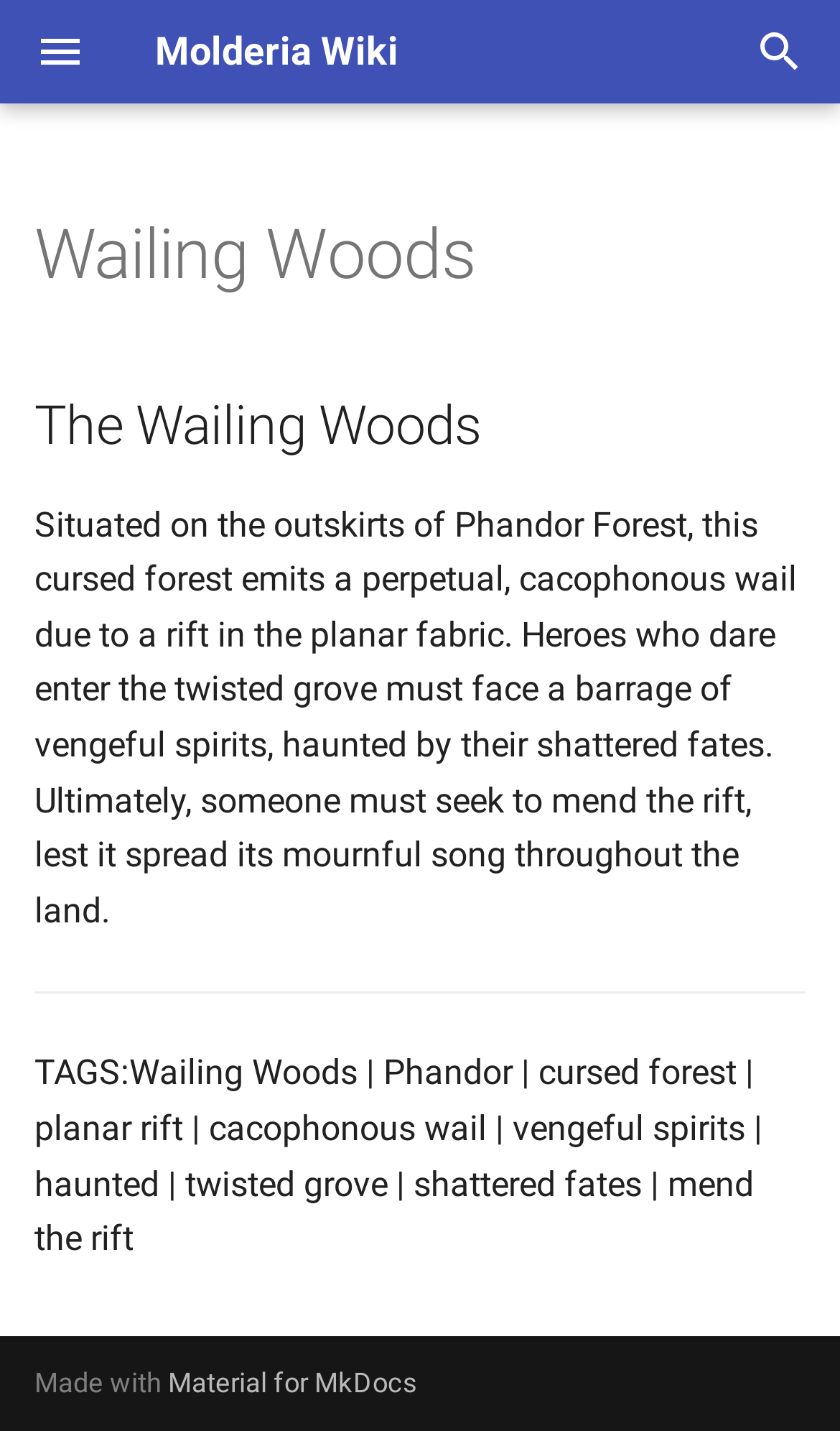Given the description of a UI element: "Atrium Locket", identify the bounding box coordinates of the matching element in the webpage screenshot.

[0.0, 0.242, 0.621, 0.315]